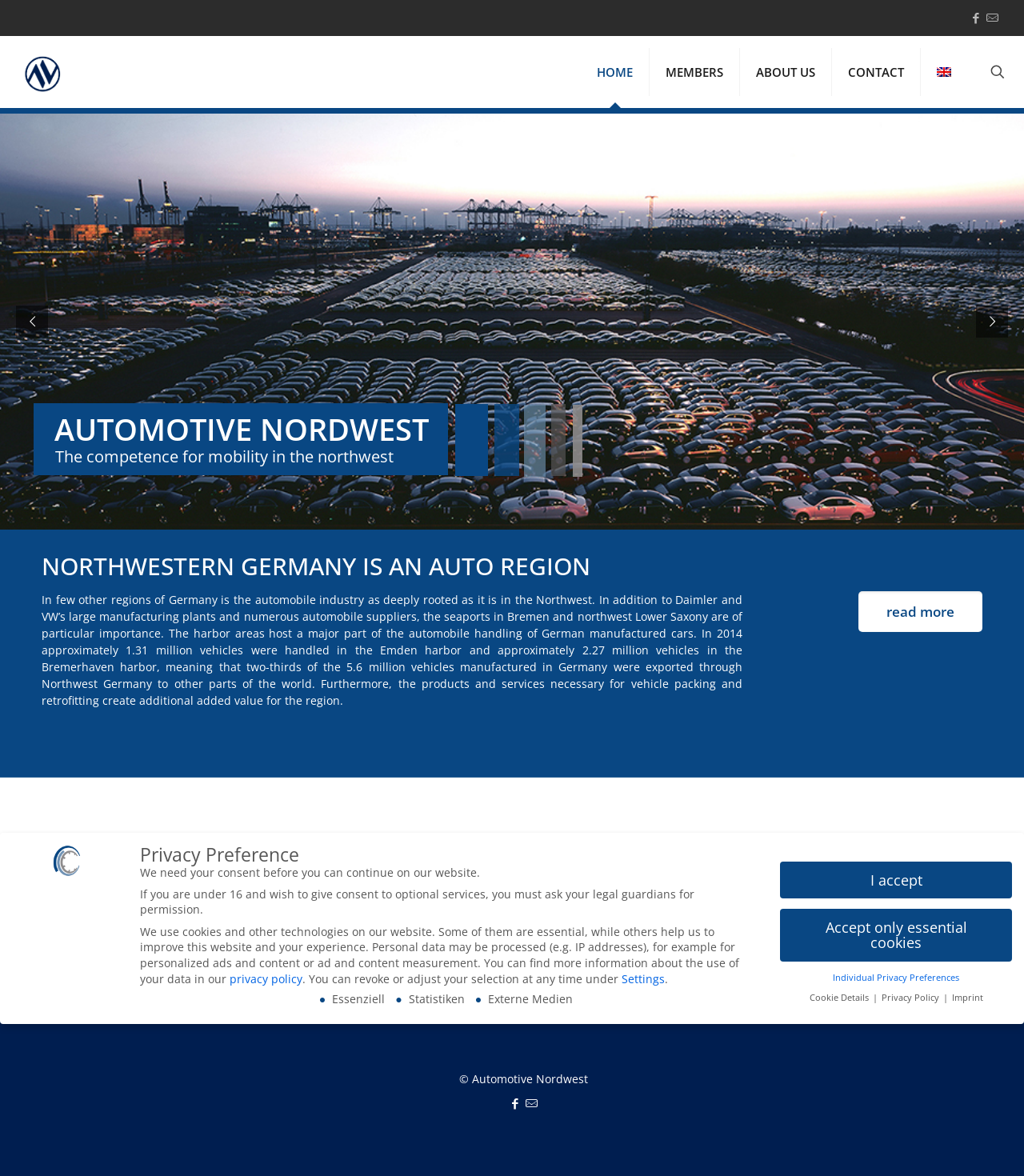How many vehicles were handled in the Emden harbor in 2014?
Please respond to the question with as much detail as possible.

The webpage states that in 2014, approximately 1.31 million vehicles were handled in the Emden harbor, which is a significant part of the total 5.6 million vehicles manufactured in Germany.